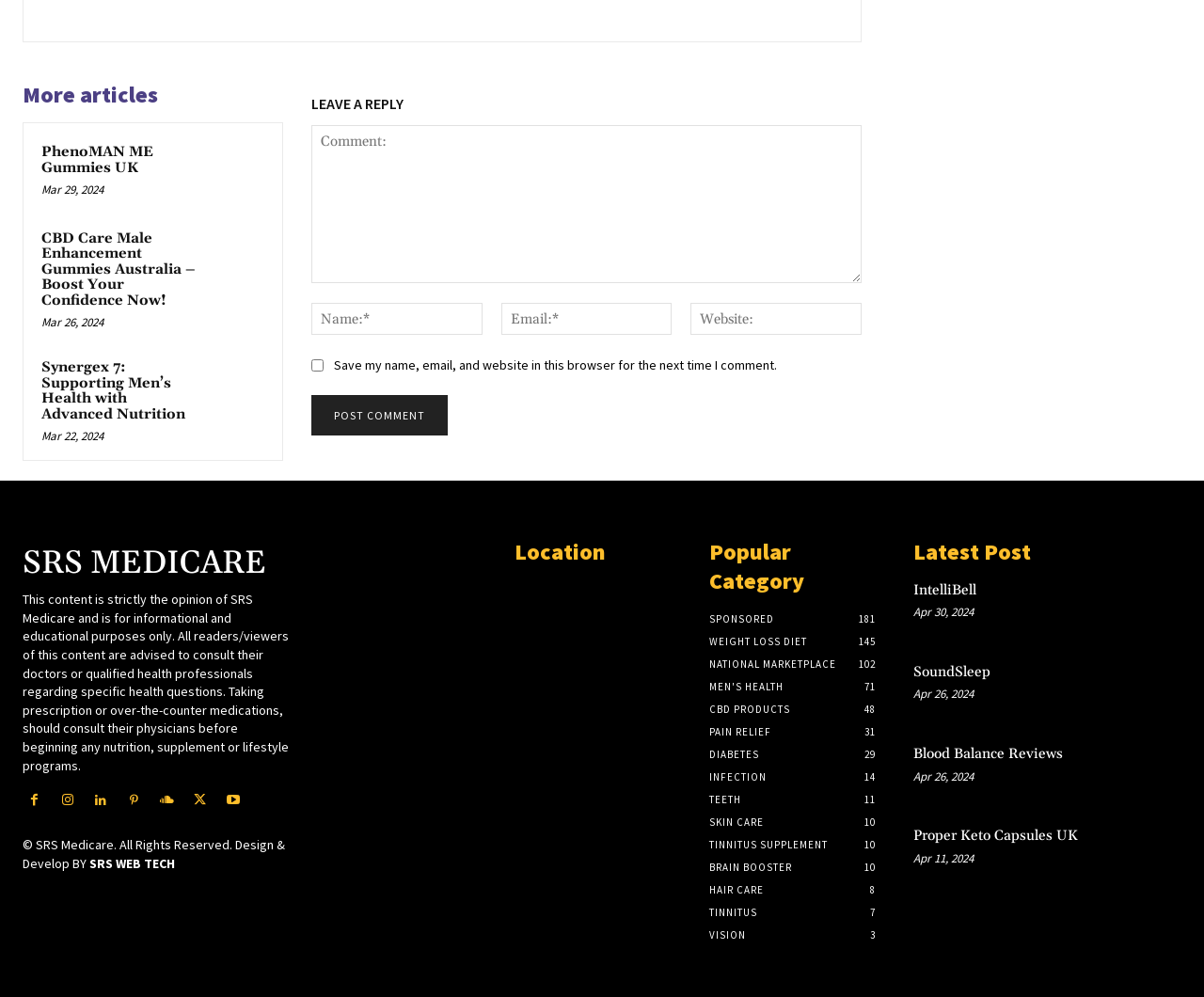Provide a short answer to the following question with just one word or phrase: How many links are under the 'More articles' heading?

3